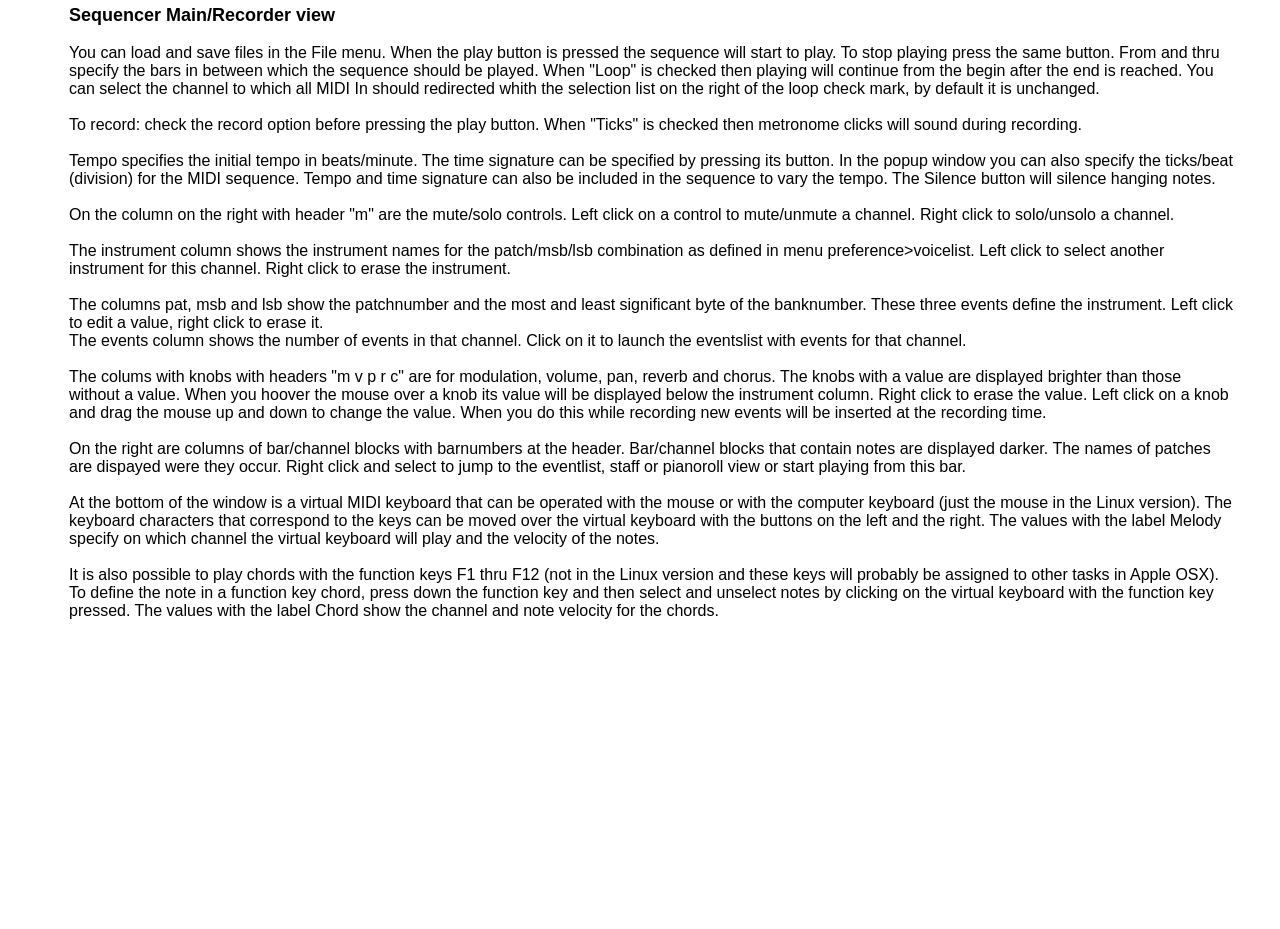What is the purpose of the 'Loop' checkbox?
Refer to the screenshot and deliver a thorough answer to the question presented.

According to the text, when the 'Loop' checkbox is checked, playing will continue from the beginning after the end is reached, indicating that it is used to loop the sequence.